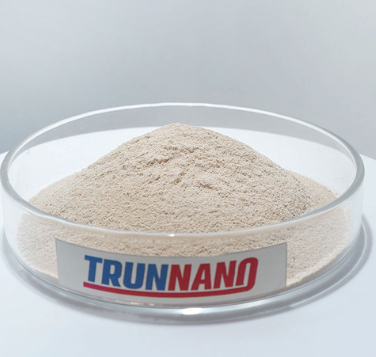Offer a thorough description of the image.

The image showcases a fine powder displayed in a transparent glass container, identified as a product by the brand "TRUNNANO." The powder appears to be light in color, likely a specialized chemical or additive, commonly used in various applications such as construction materials, cosmetics, or other industrial purposes. The setting is minimalistic, emphasizing the texture and quality of the powder, underscoring the product's potential as a water-based foam stabilizer, which is elaborated upon in the related content. This image reflects the innovative materials that contribute to advances in fields like oilfield chemistry, detergents, and cosmetic formulations, demonstrating the importance of foam stabilization in a variety of applications.